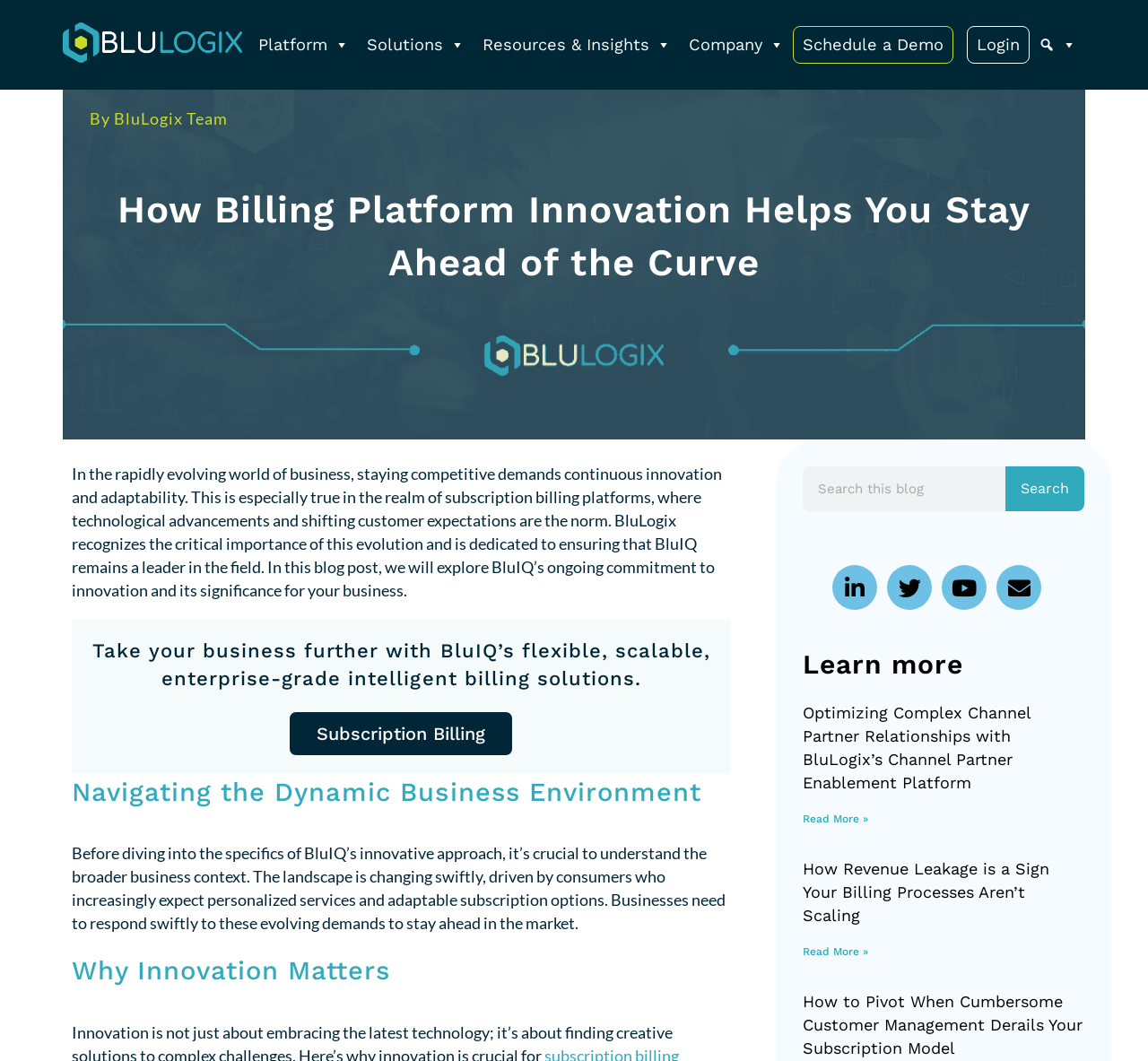Could you locate the bounding box coordinates for the section that should be clicked to accomplish this task: "Login to the platform".

[0.843, 0.025, 0.896, 0.059]